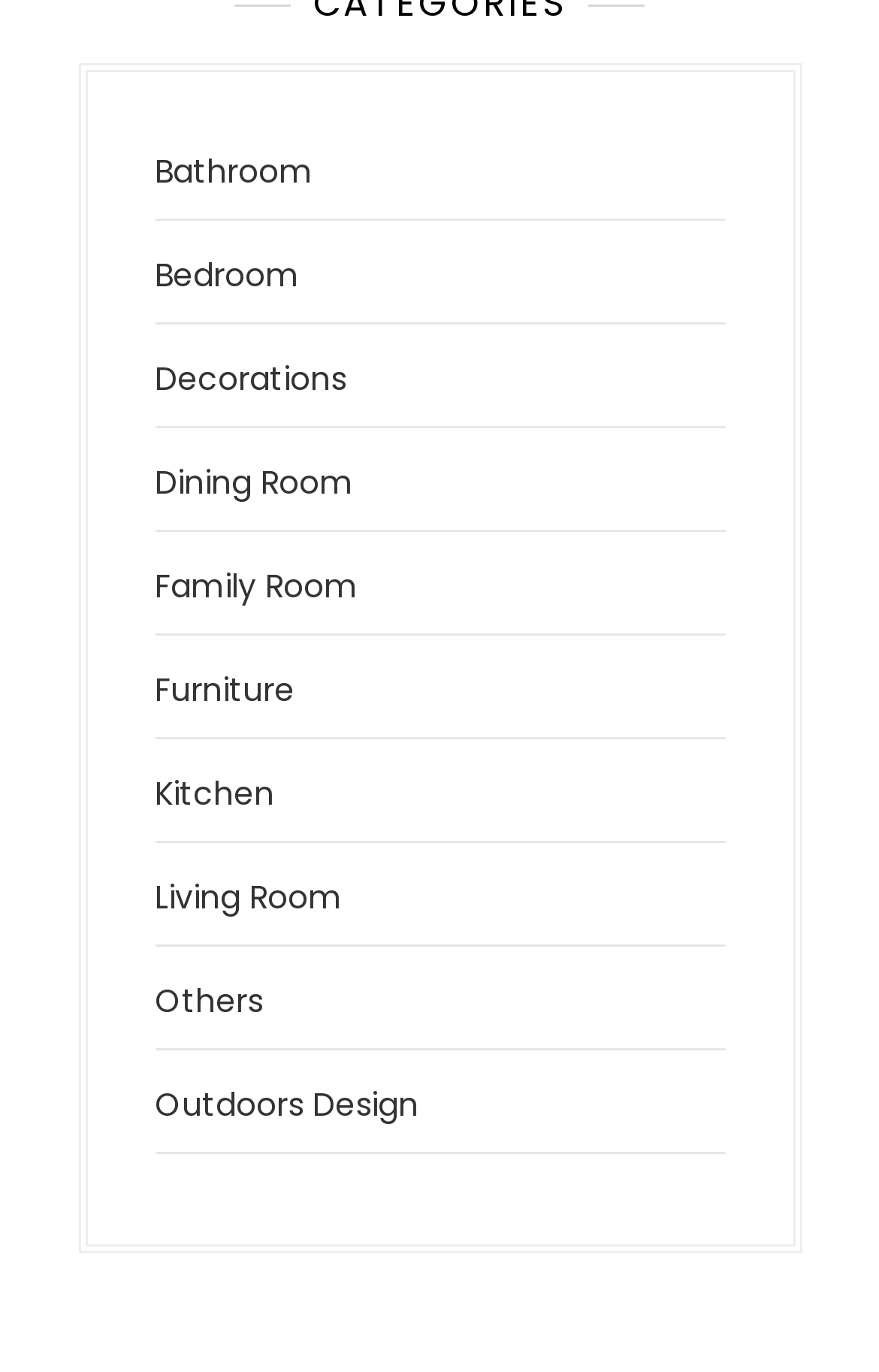Locate the bounding box coordinates of the clickable part needed for the task: "go to Bedroom".

[0.176, 0.185, 0.34, 0.218]